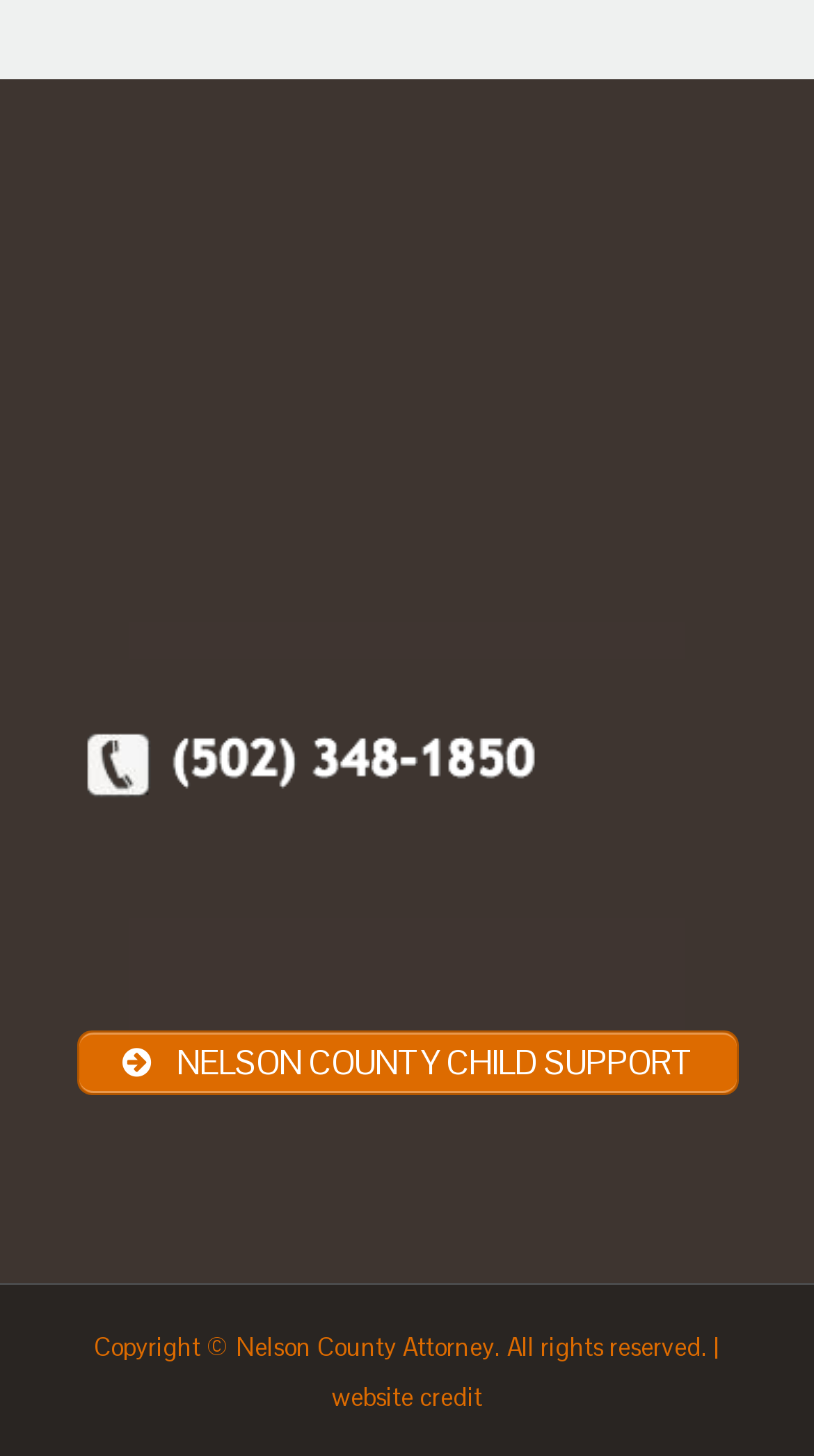Find the bounding box coordinates corresponding to the UI element with the description: "website credit". The coordinates should be formatted as [left, top, right, bottom], with values as floats between 0 and 1.

[0.408, 0.948, 0.592, 0.971]